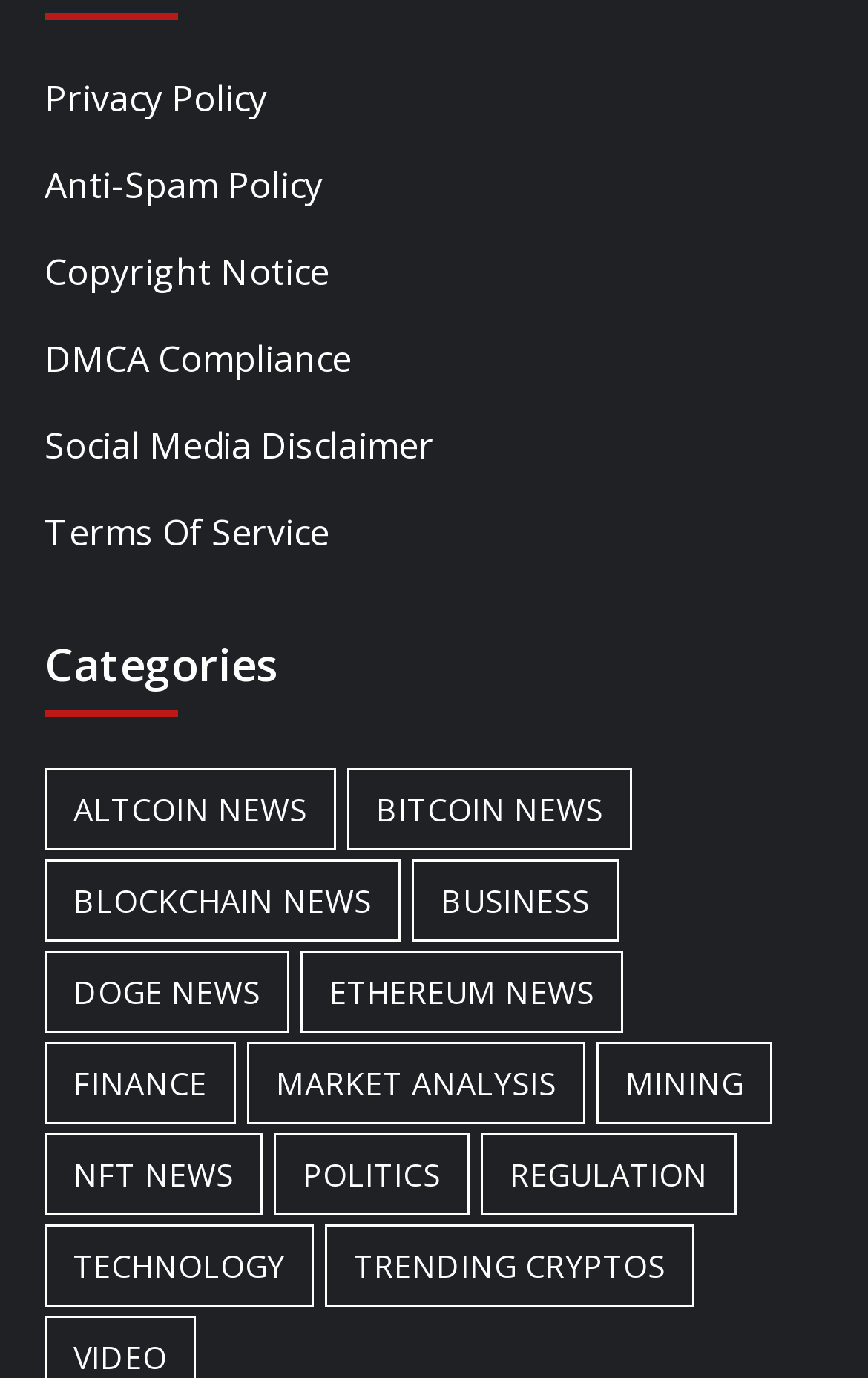What is the category with the most items?
Give a detailed and exhaustive answer to the question.

The category with the most items is 'Market Analysis' because the link 'Market Analysis (1,686 items)' has the text 'MARKET ANALYSIS' and the bounding box coordinates [0.285, 0.757, 0.674, 0.817], which indicates it has the largest number of items among all categories.